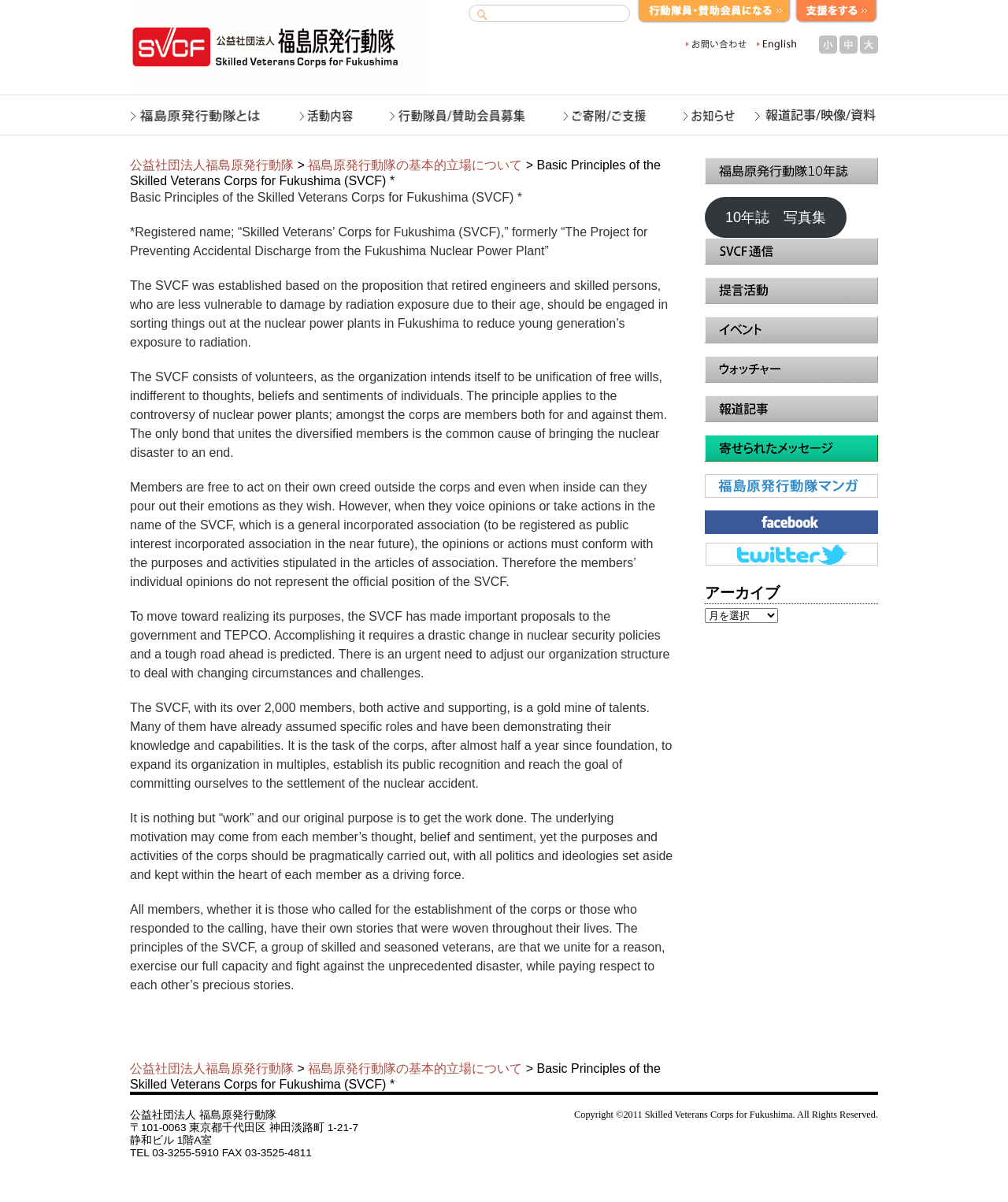Respond to the following question with a brief word or phrase:
How many figures are there in the complementary section?

8